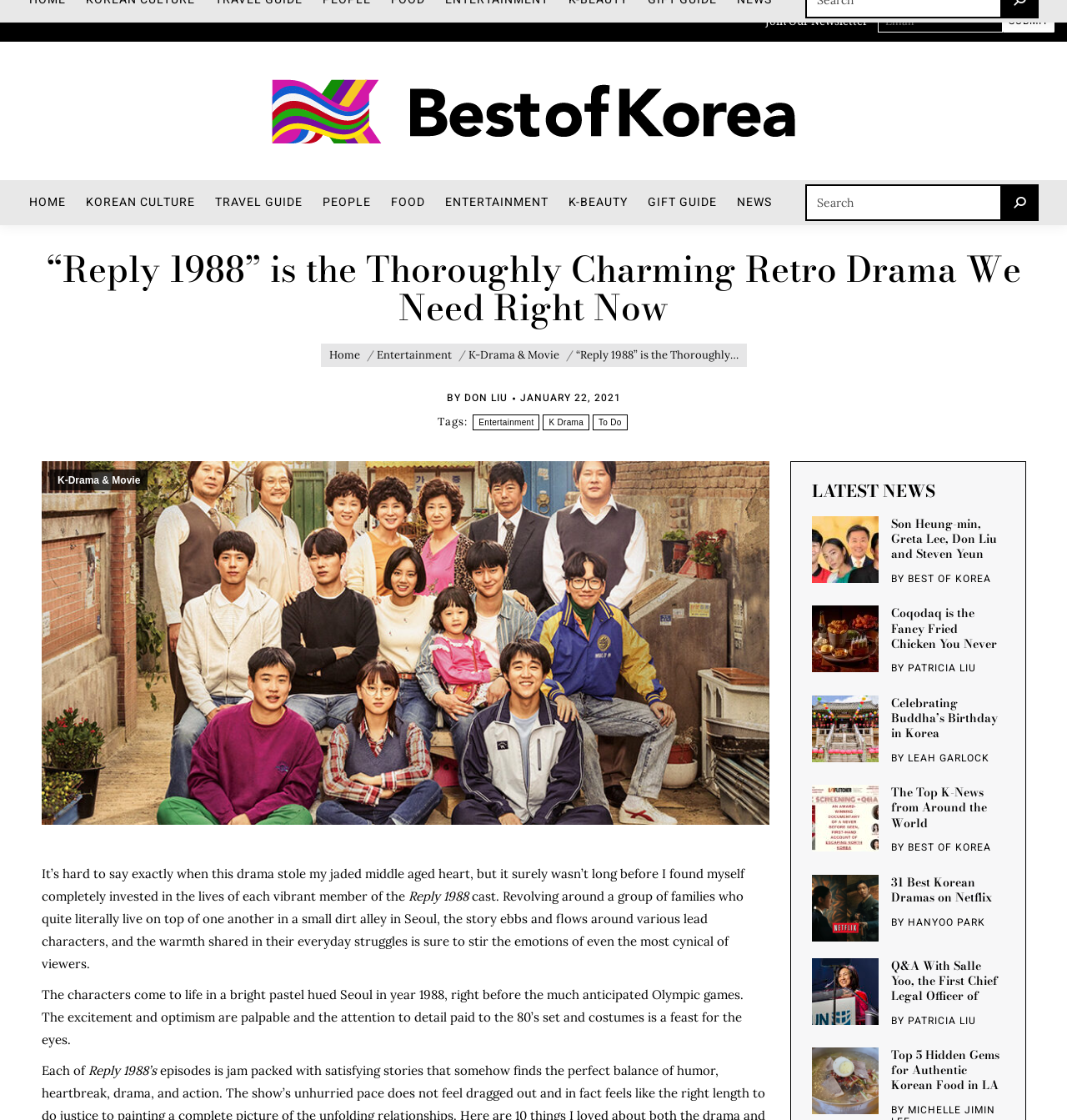Please identify the bounding box coordinates of the element I need to click to follow this instruction: "Read the article about Reply 1988".

[0.039, 0.223, 0.961, 0.292]